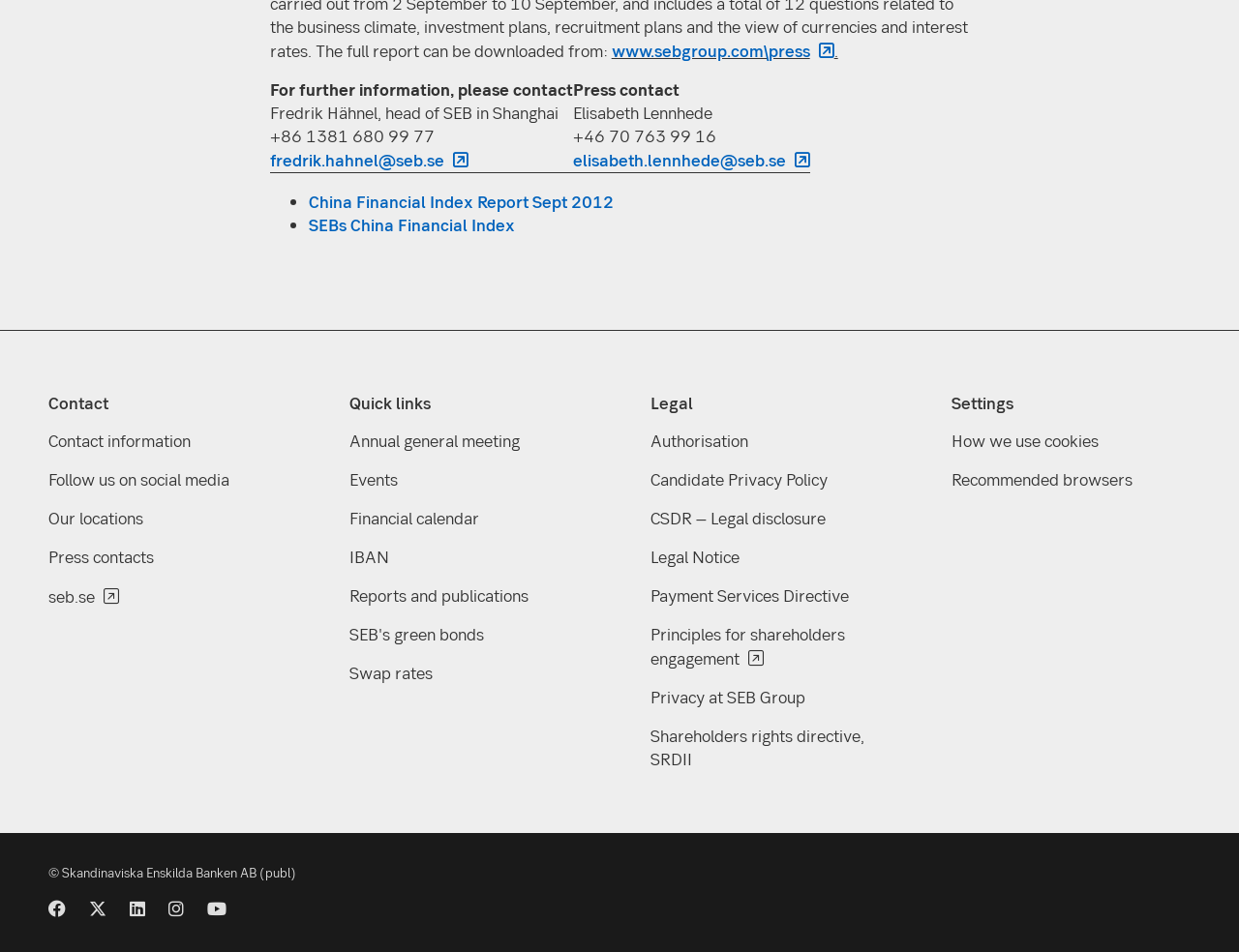Bounding box coordinates should be provided in the format (top-left x, top-left y, bottom-right x, bottom-right y) with all values between 0 and 1. Identify the bounding box for this UI element: Financial calendar

[0.282, 0.533, 0.387, 0.556]